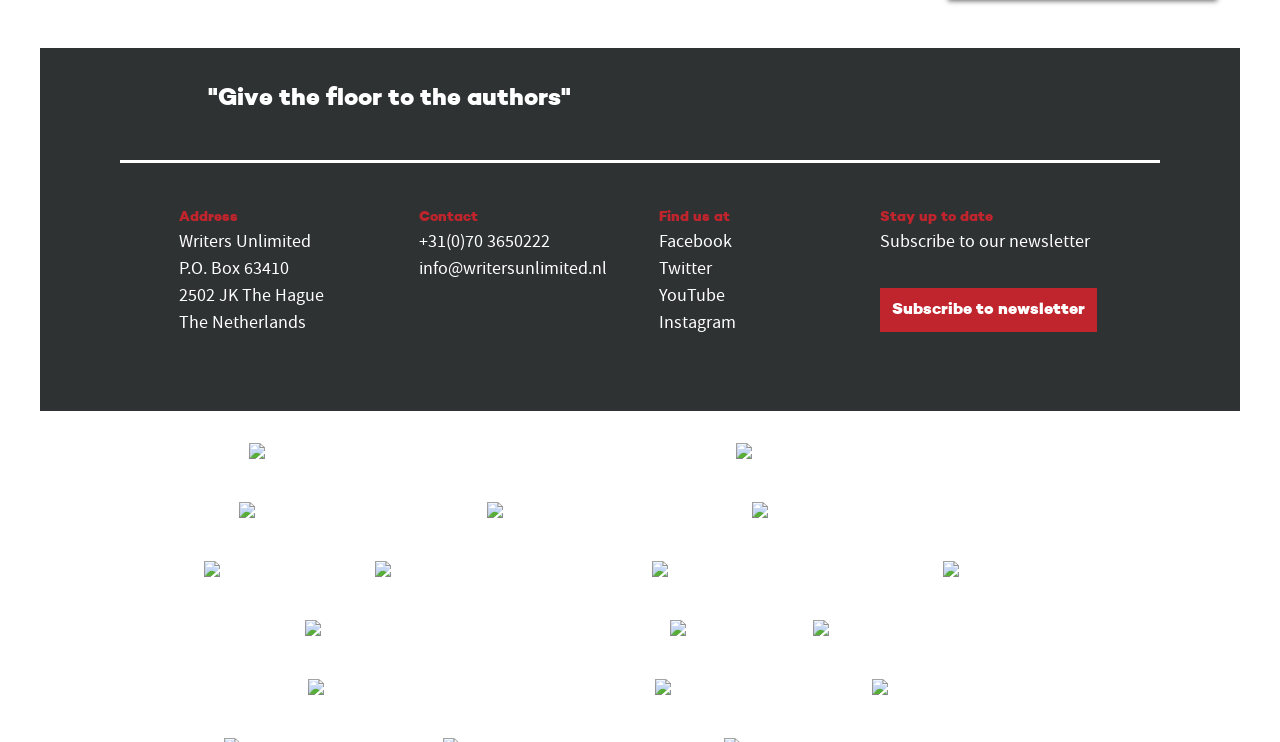What is the organization's address?
Provide a one-word or short-phrase answer based on the image.

P.O. Box 63410, 2502 JK The Hague, The Netherlands